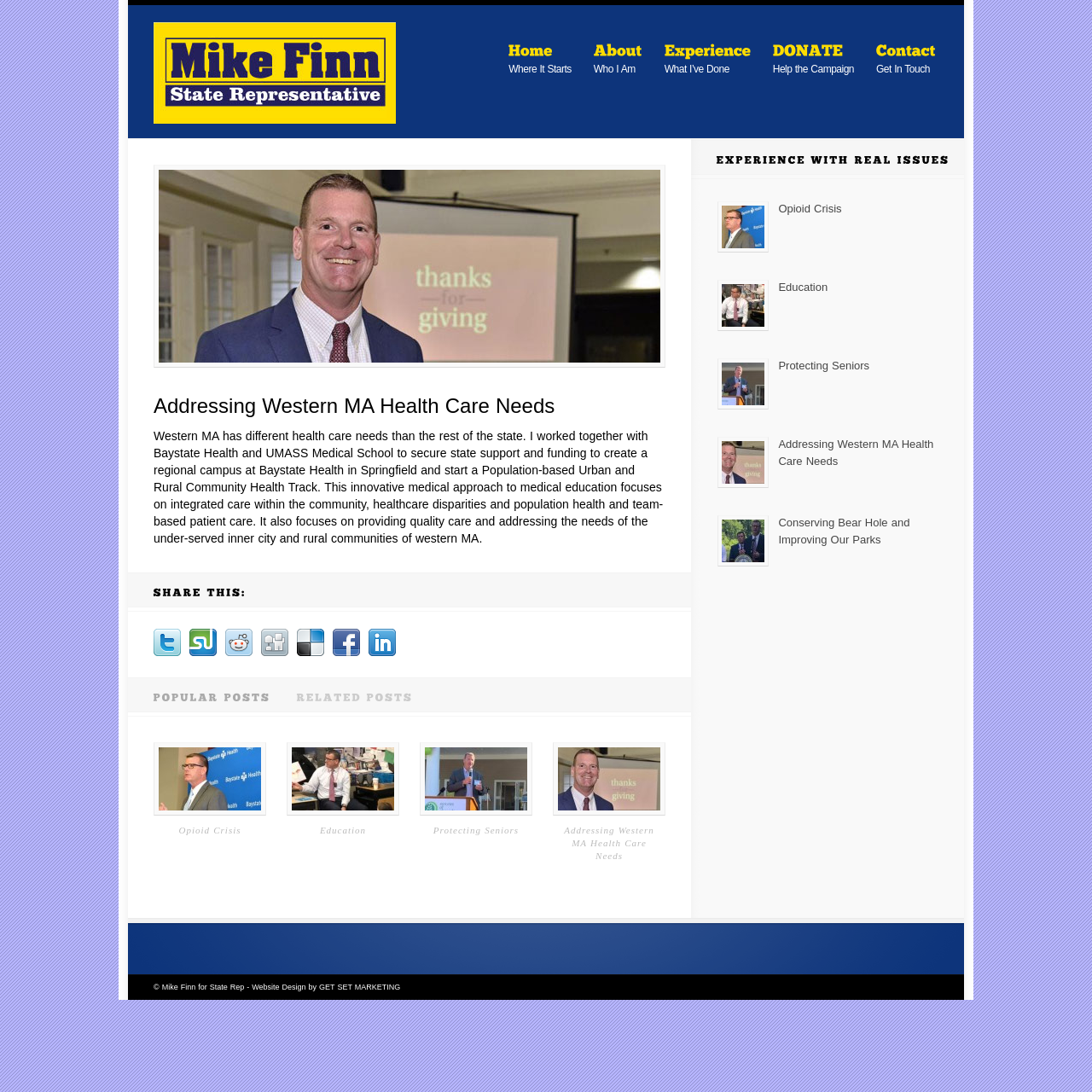What is the issue addressed in the 'Opioid Crisis' link?
Please provide an in-depth and detailed response to the question.

The link 'Opioid Crisis' is likely related to the opioid epidemic, a public health crisis, which is a significant issue in Western Massachusetts, as mentioned in the webpage's content.